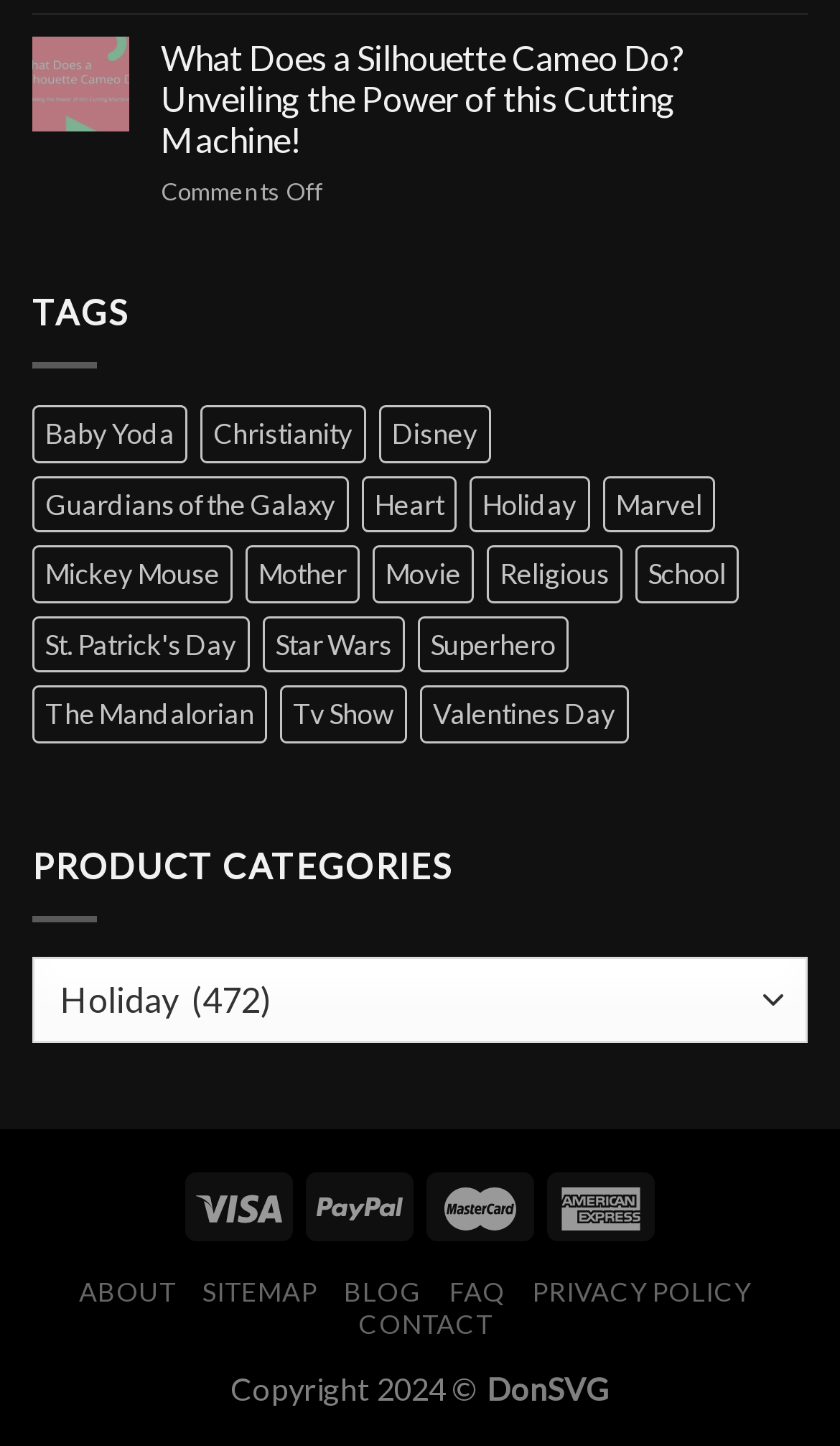Identify the bounding box for the described UI element. Provide the coordinates in (top-left x, top-left y, bottom-right x, bottom-right y) format with values ranging from 0 to 1: FAQ

[0.535, 0.883, 0.601, 0.905]